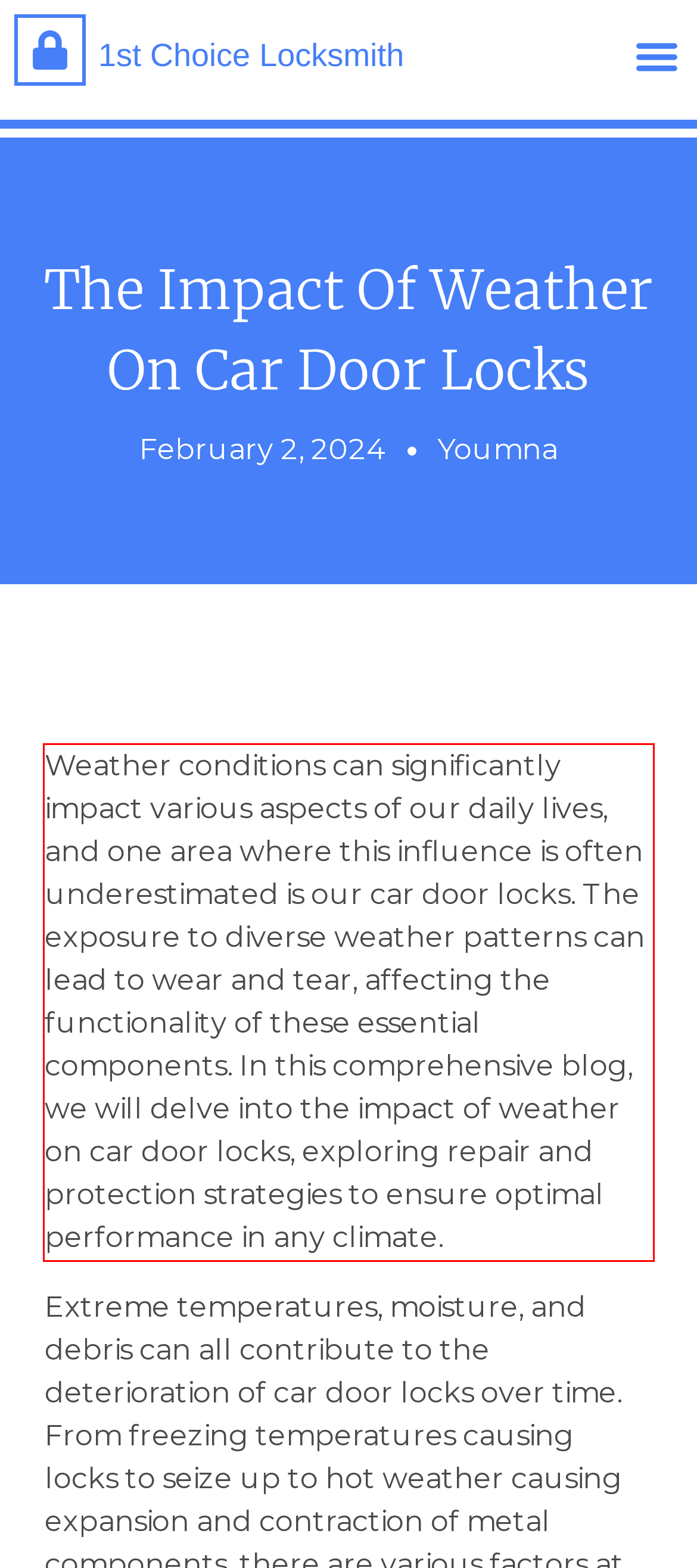Please examine the webpage screenshot and extract the text within the red bounding box using OCR.

Weather conditions can significantly impact various aspects of our daily lives, and one area where this influence is often underestimated is our car door locks. The exposure to diverse weather patterns can lead to wear and tear, affecting the functionality of these essential components. In this comprehensive blog, we will delve into the impact of weather on car door locks, exploring repair and protection strategies to ensure optimal performance in any climate.